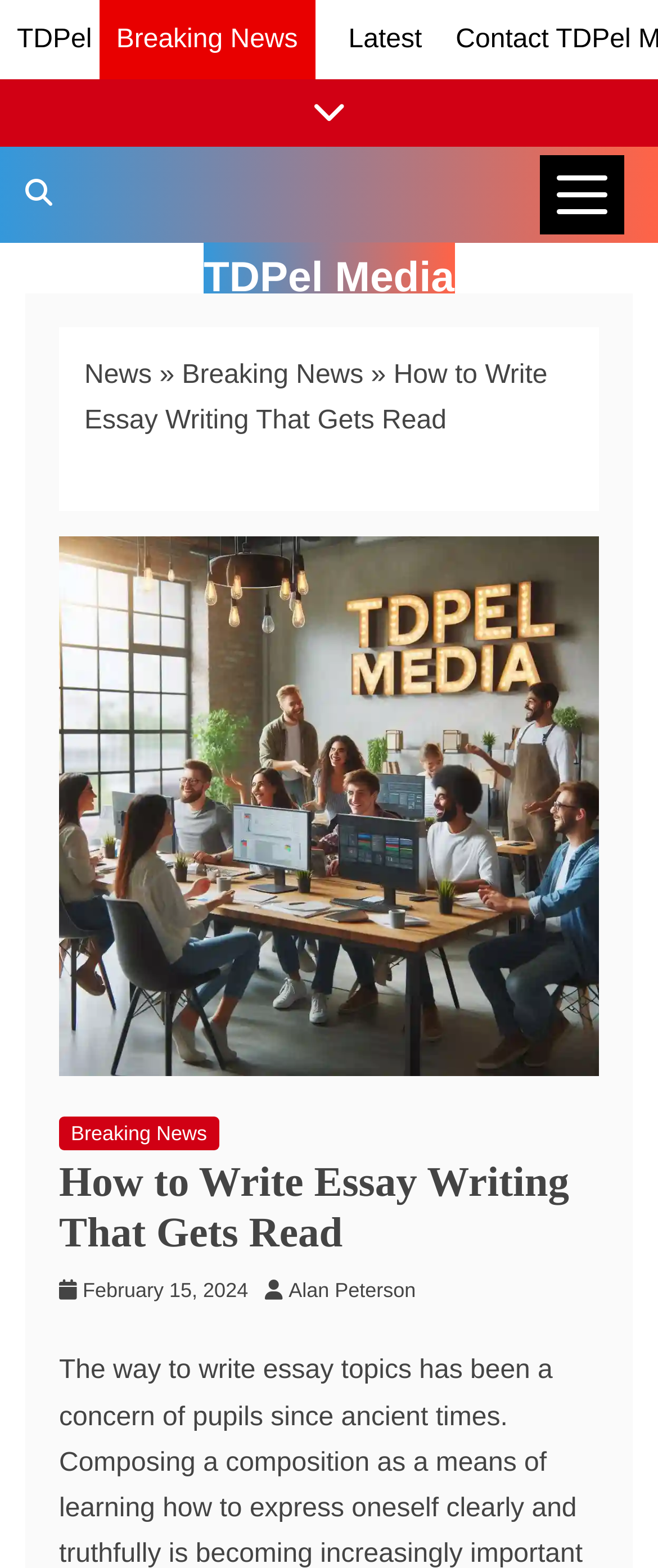Identify the bounding box coordinates of the element that should be clicked to fulfill this task: "read the article 'How to Write Essay Writing That Gets Read'". The coordinates should be provided as four float numbers between 0 and 1, i.e., [left, top, right, bottom].

[0.09, 0.739, 0.91, 0.812]